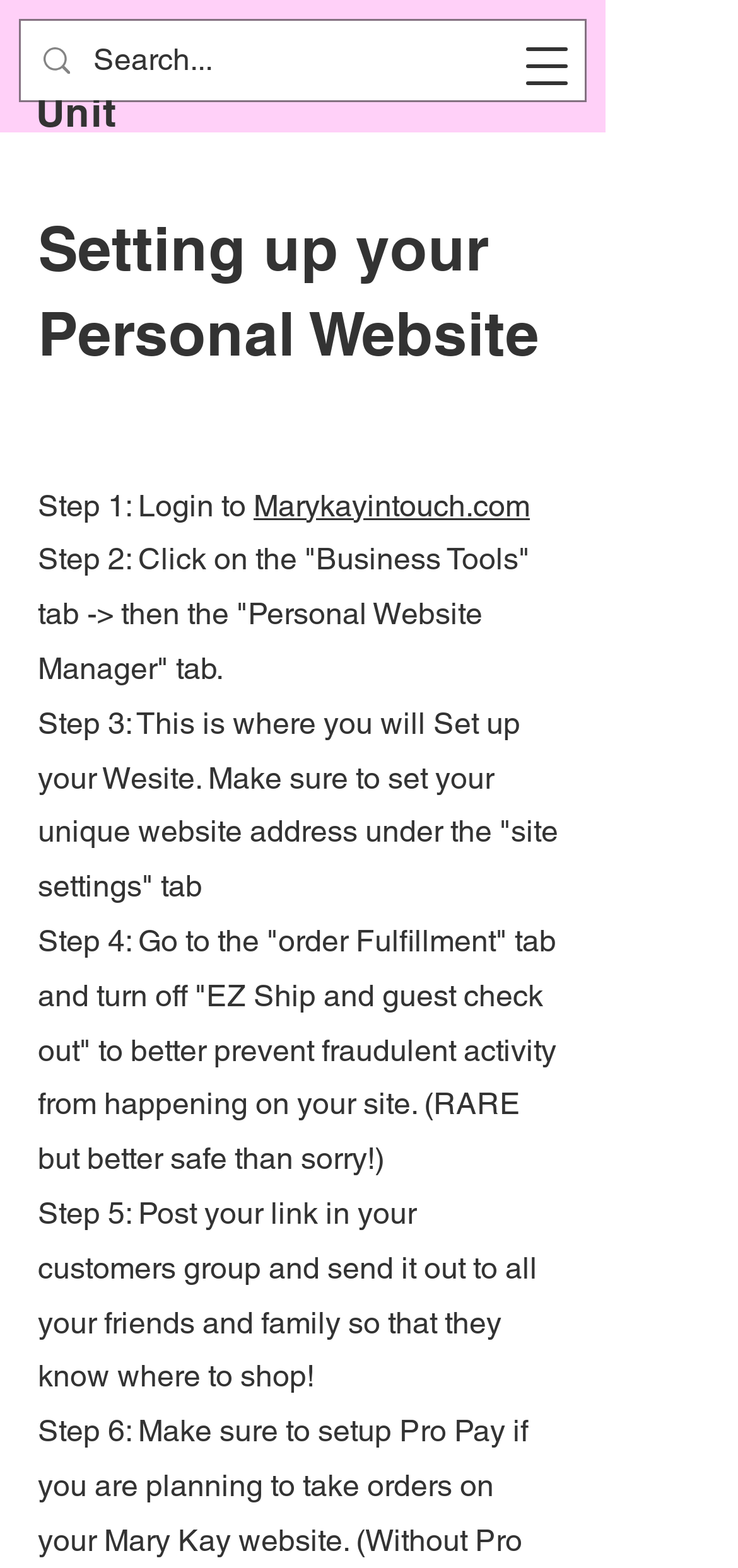Please find the bounding box for the following UI element description. Provide the coordinates in (top-left x, top-left y, bottom-right x, bottom-right y) format, with values between 0 and 1: Generation Next Unit

[0.049, 0.027, 0.485, 0.087]